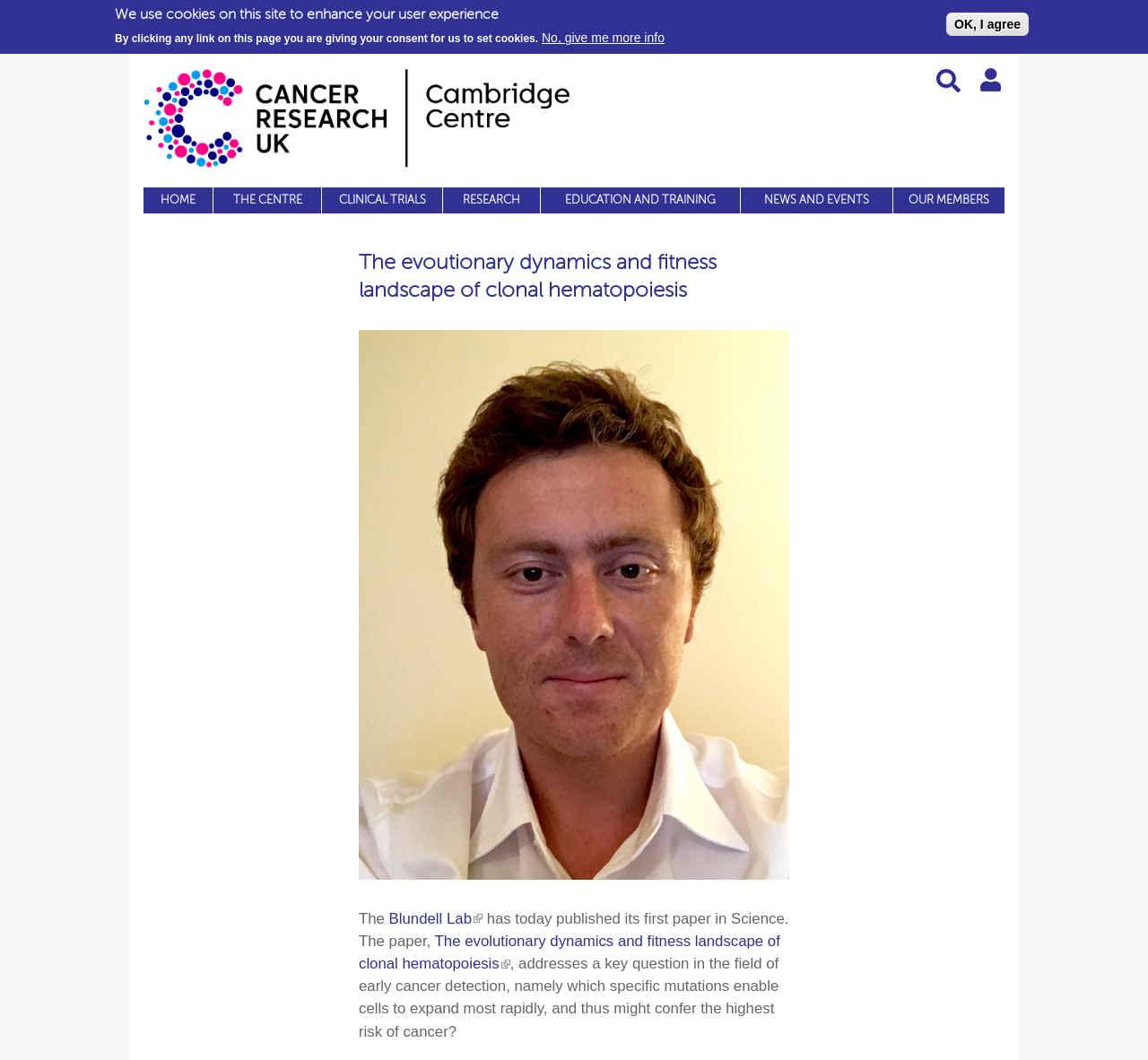Determine the bounding box coordinates of the target area to click to execute the following instruction: "Log in or sign up."

[0.851, 0.065, 0.875, 0.091]